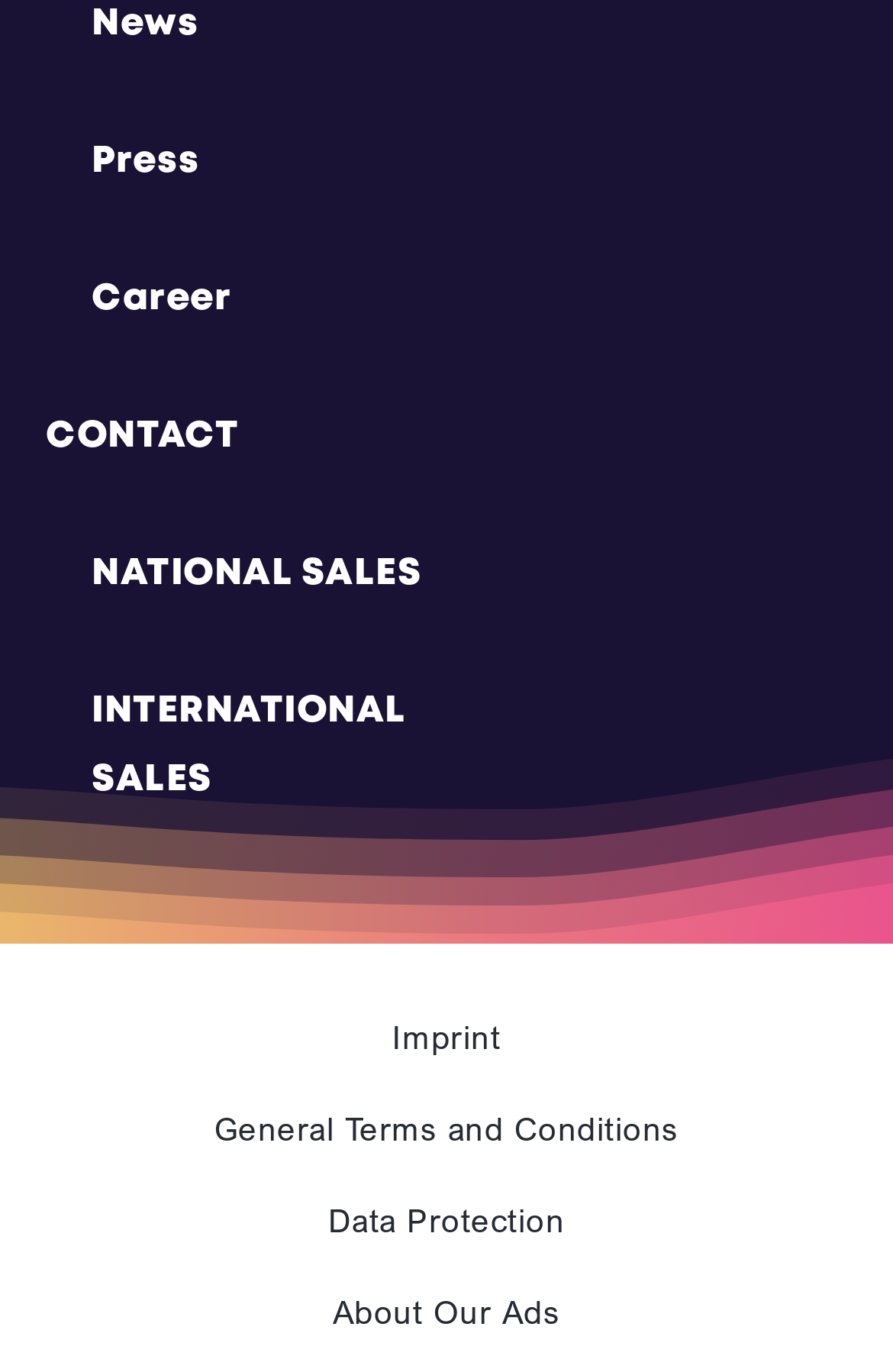Please locate the bounding box coordinates of the element that should be clicked to complete the given instruction: "View Career".

[0.103, 0.168, 0.259, 0.268]